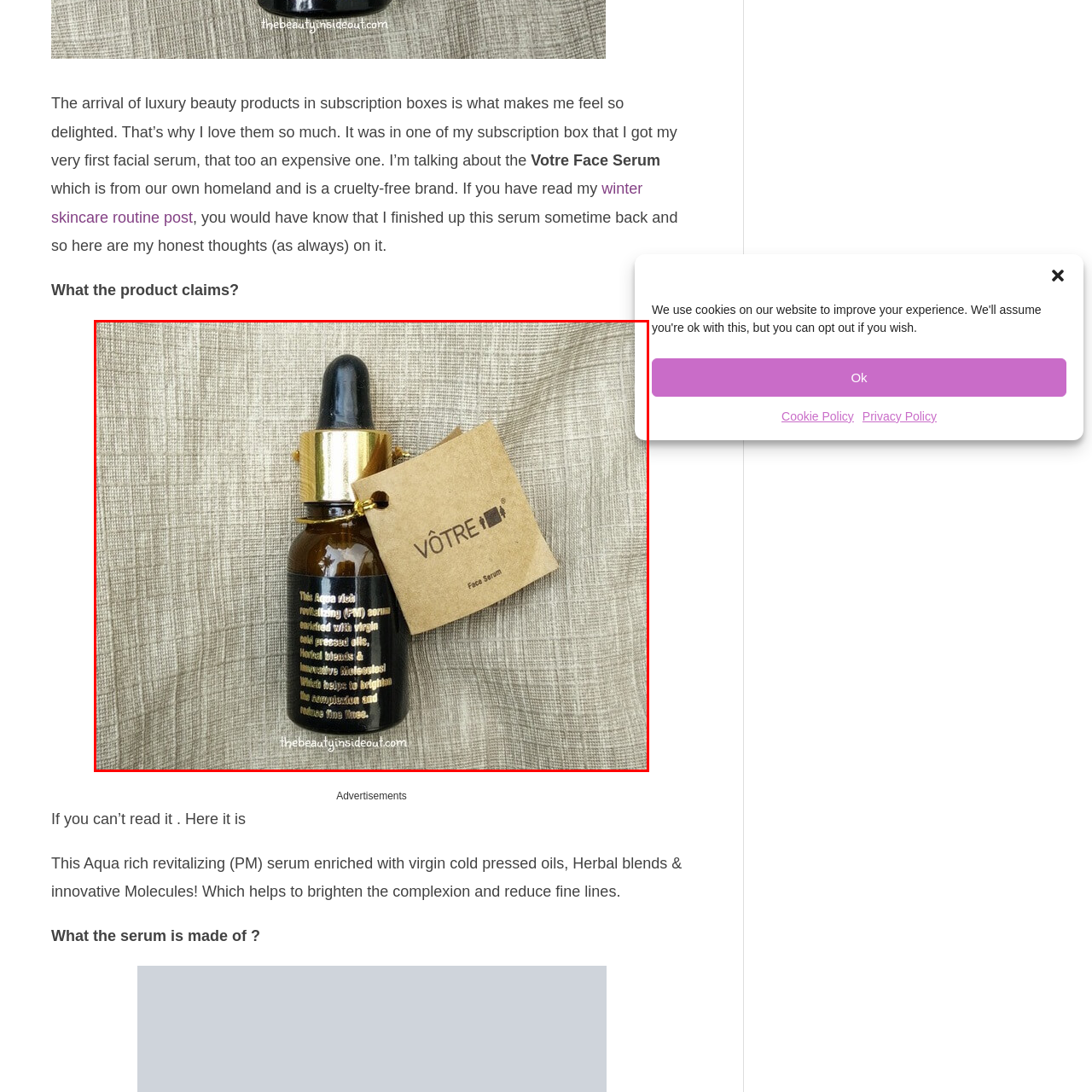Offer a detailed account of what is shown inside the red bounding box.

The image showcases a bottle of VÔTRE Face Serum, elegantly designed in a dark amber glass with a sleek black dropper lid. The serum is accompanied by a brown tag that prominently displays the brand name "VÔTRE" along with the product designation "Face Serum." There is also descriptive text on the bottle, highlighting that this aqua-rich revitalizing serum is enriched with virgin cold-pressed oils and herbal blends. It claims to brighten the complexion and reduce fine lines, making it an appealing choice for skincare enthusiasts. The backdrop features a neutral, textured fabric that enhances the luxurious feel of the product. This serum epitomizes modern skincare, combining natural ingredients with effective results.